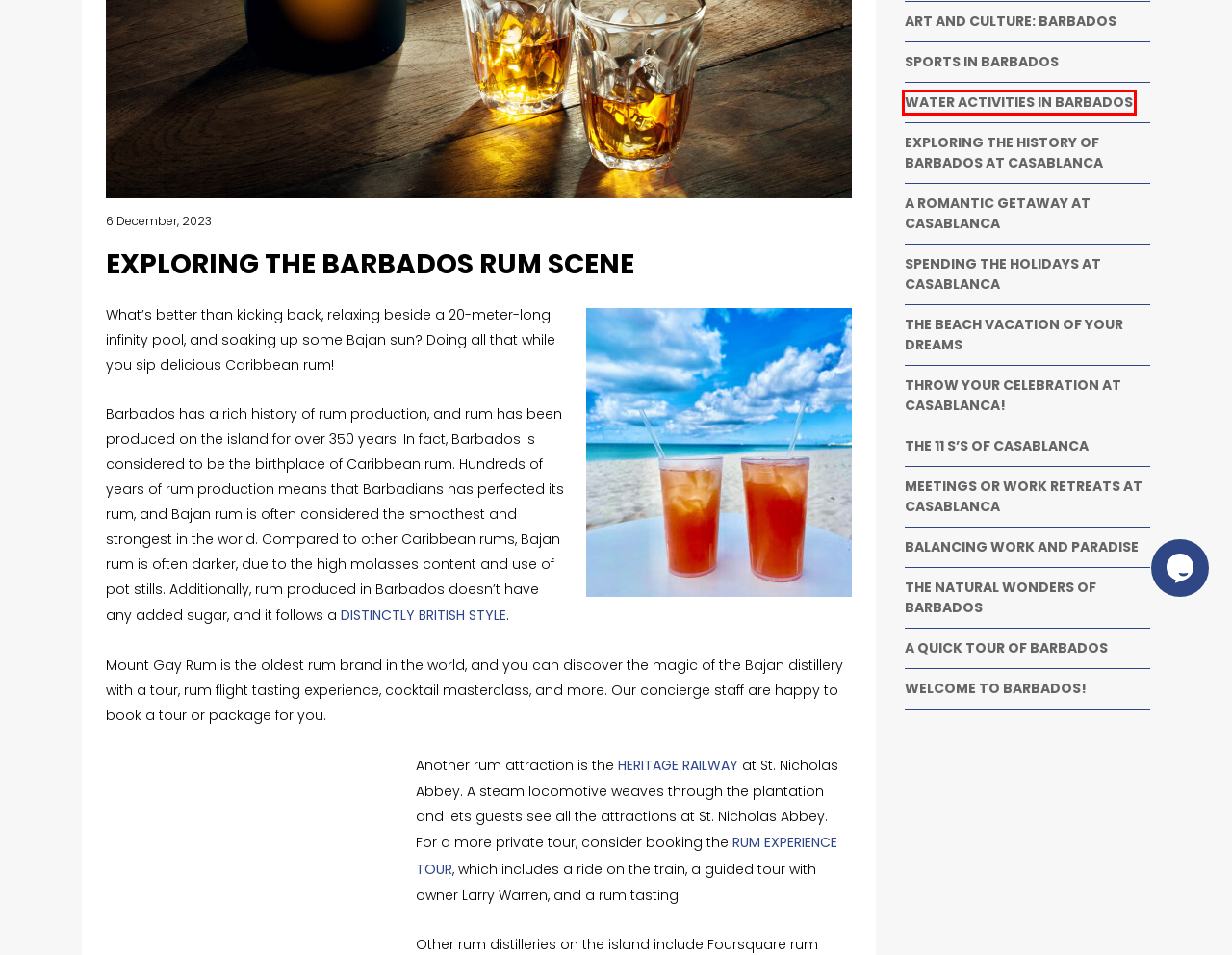Given a screenshot of a webpage with a red rectangle bounding box around a UI element, select the best matching webpage description for the new webpage that appears after clicking the highlighted element. The candidate descriptions are:
A. A Quick Tour of Barbados - Casablanca
B. Spending the Holidays at Casablanca - Casablanca
C. A Romantic Getaway at Casablanca - Casablanca
D. Art and Culture: Barbados - Casablanca
E. The Natural Wonders of Barbados - Casablanca
F. Water Activities in Barbados - Casablanca
G. Welcome to Barbados! - Casablanca
H. Throw your celebration at Casablanca! - Casablanca

F